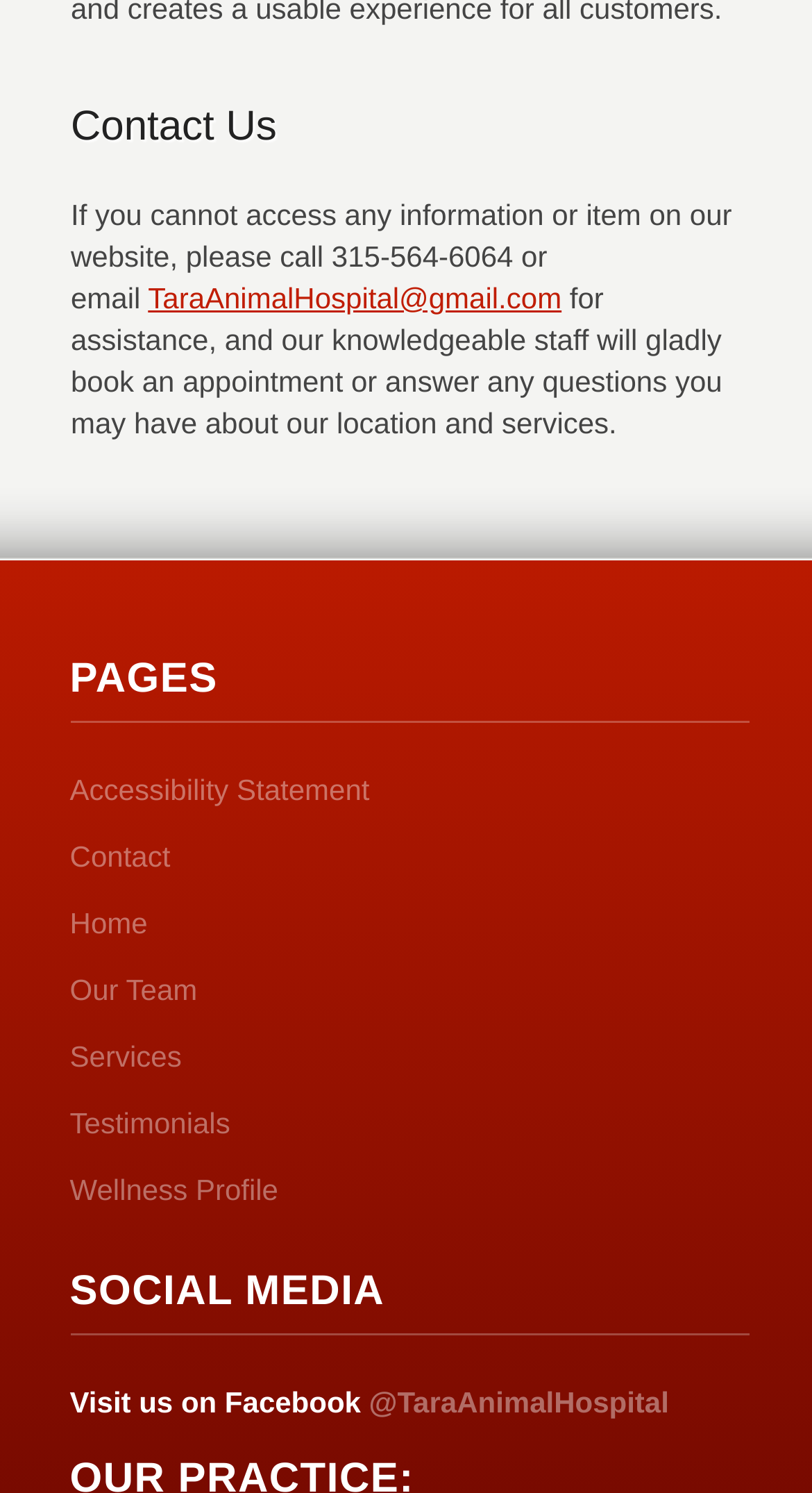Please mark the clickable region by giving the bounding box coordinates needed to complete this instruction: "Contact the hospital via email".

[0.182, 0.188, 0.692, 0.21]